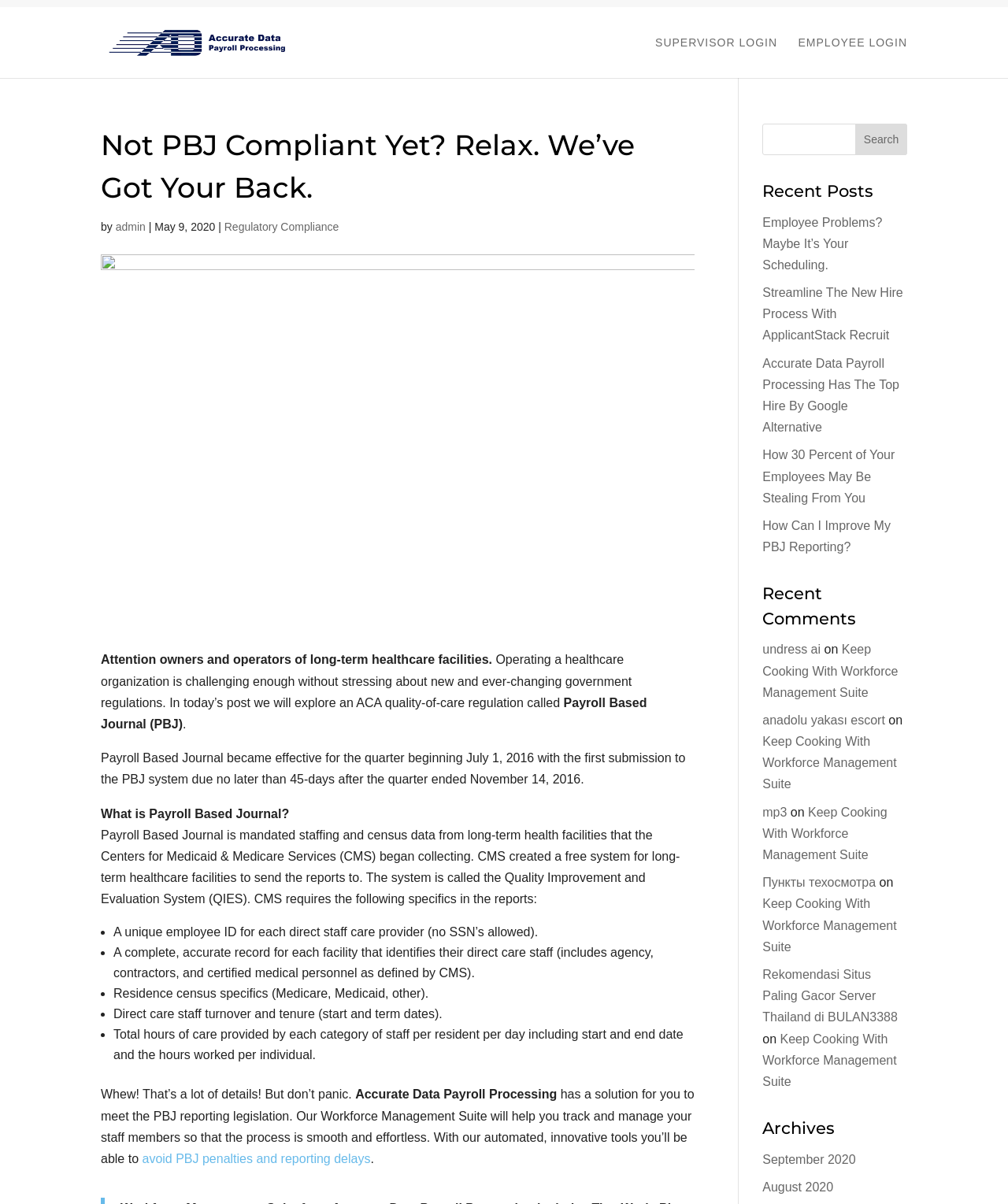Please provide a comprehensive answer to the question below using the information from the image: What is required in PBJ reports?

The webpage lists the specifics required in PBJ reports, including a unique employee ID for each direct staff care provider, a complete and accurate record for each facility that identifies their direct care staff, residence census specifics, direct care staff turnover and tenure, and total hours of care provided by each category of staff per resident per day.